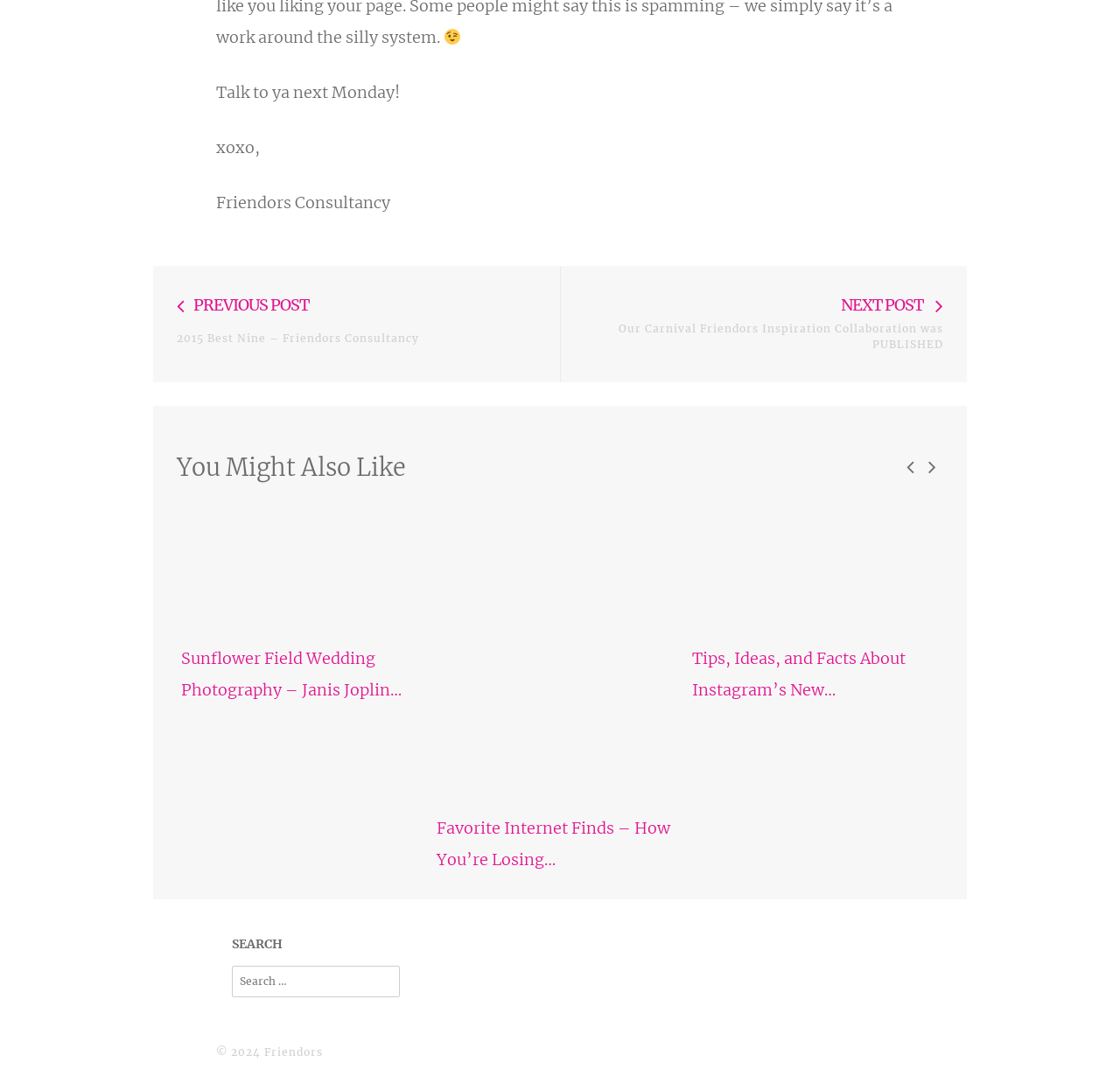Pinpoint the bounding box coordinates of the clickable element needed to complete the instruction: "Click on the 'Previous post' link". The coordinates should be provided as four float numbers between 0 and 1: [left, top, right, bottom].

[0.158, 0.274, 0.454, 0.322]